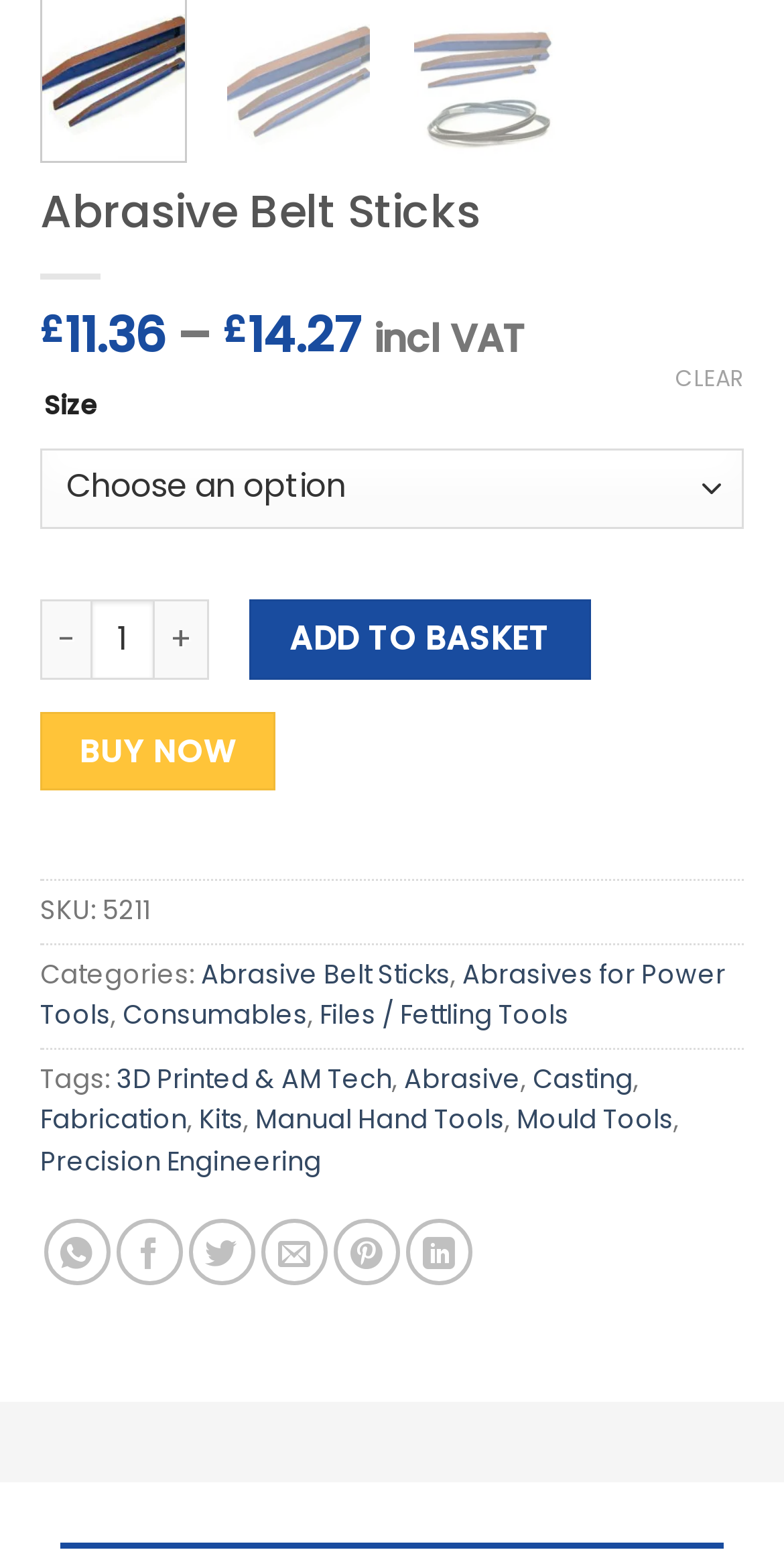Indicate the bounding box coordinates of the element that must be clicked to execute the instruction: "Visit Twitter page". The coordinates should be given as four float numbers between 0 and 1, i.e., [left, top, right, bottom].

None